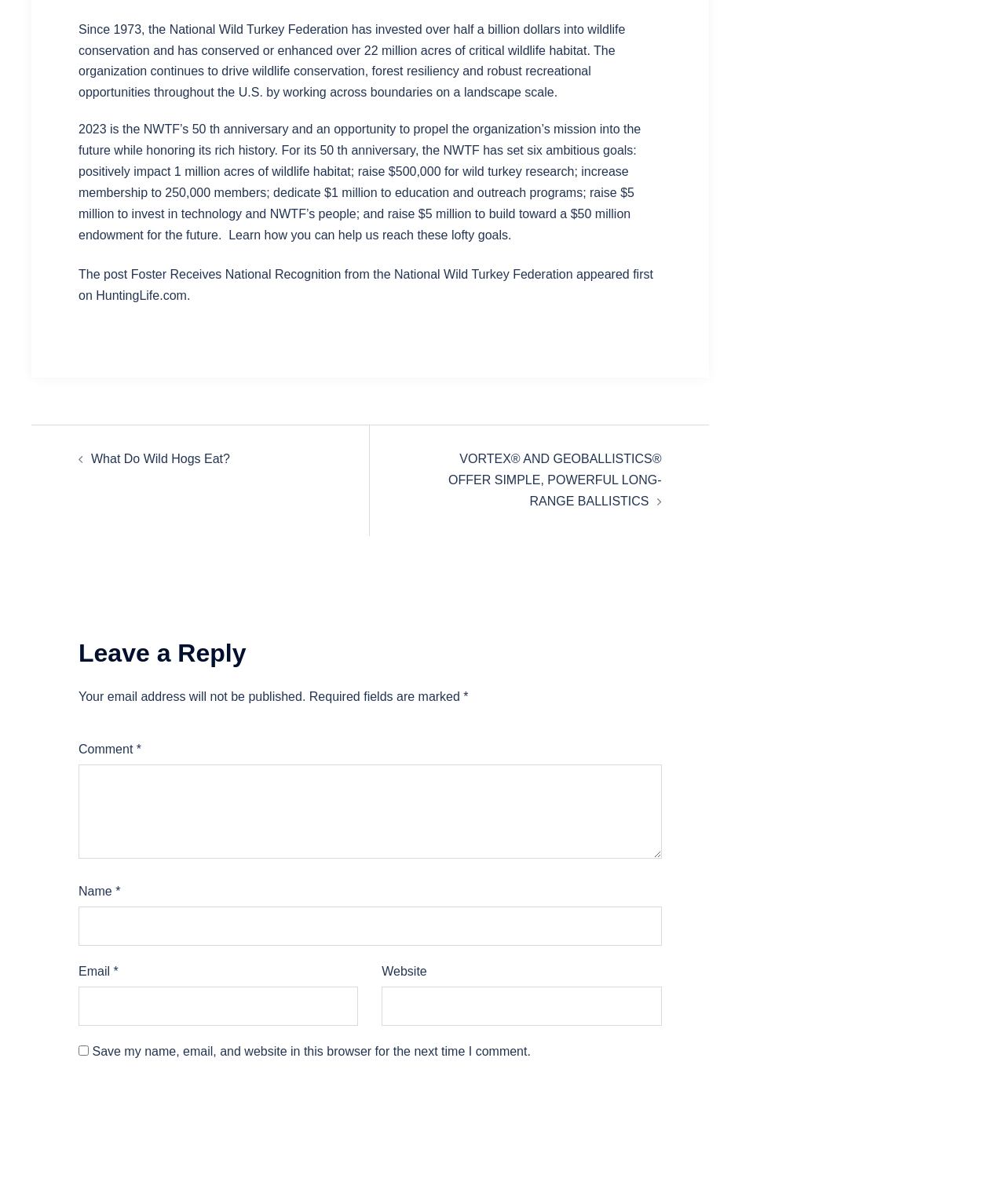Identify and provide the bounding box for the element described by: "parent_node: Website name="url"".

[0.38, 0.819, 0.658, 0.852]